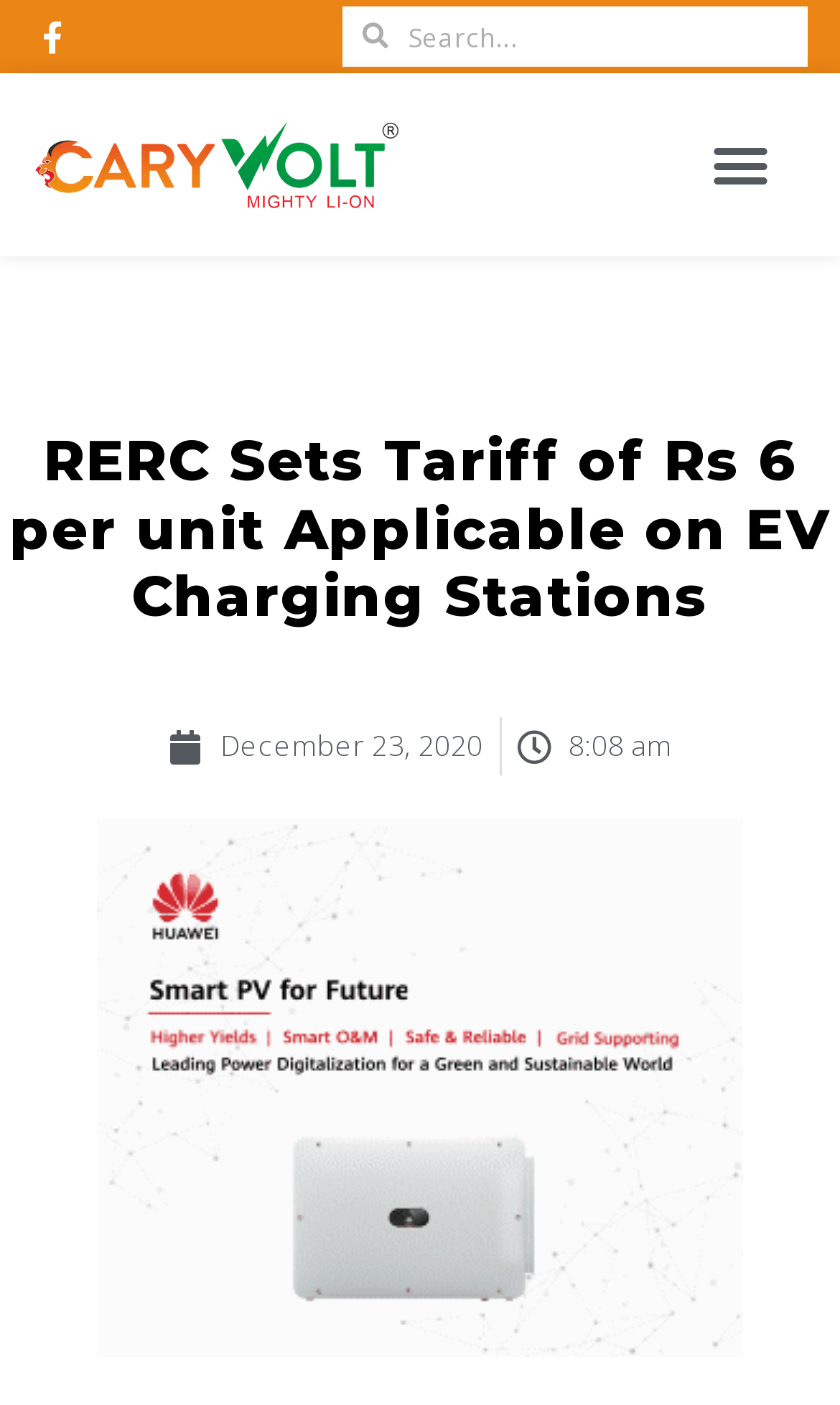Given the element description "parent_node: Search name="s" placeholder="Search..."", identify the bounding box of the corresponding UI element.

[0.462, 0.005, 0.962, 0.048]